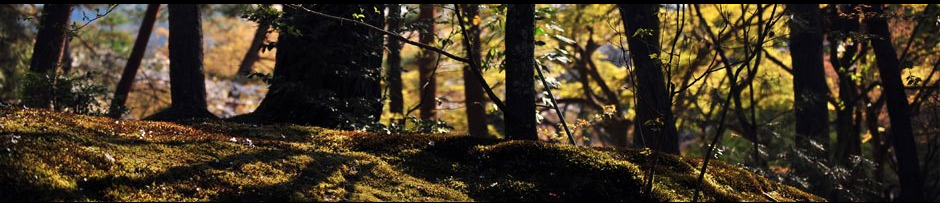What time of year is depicted in the image?
Using the visual information, answer the question in a single word or phrase.

Autumn